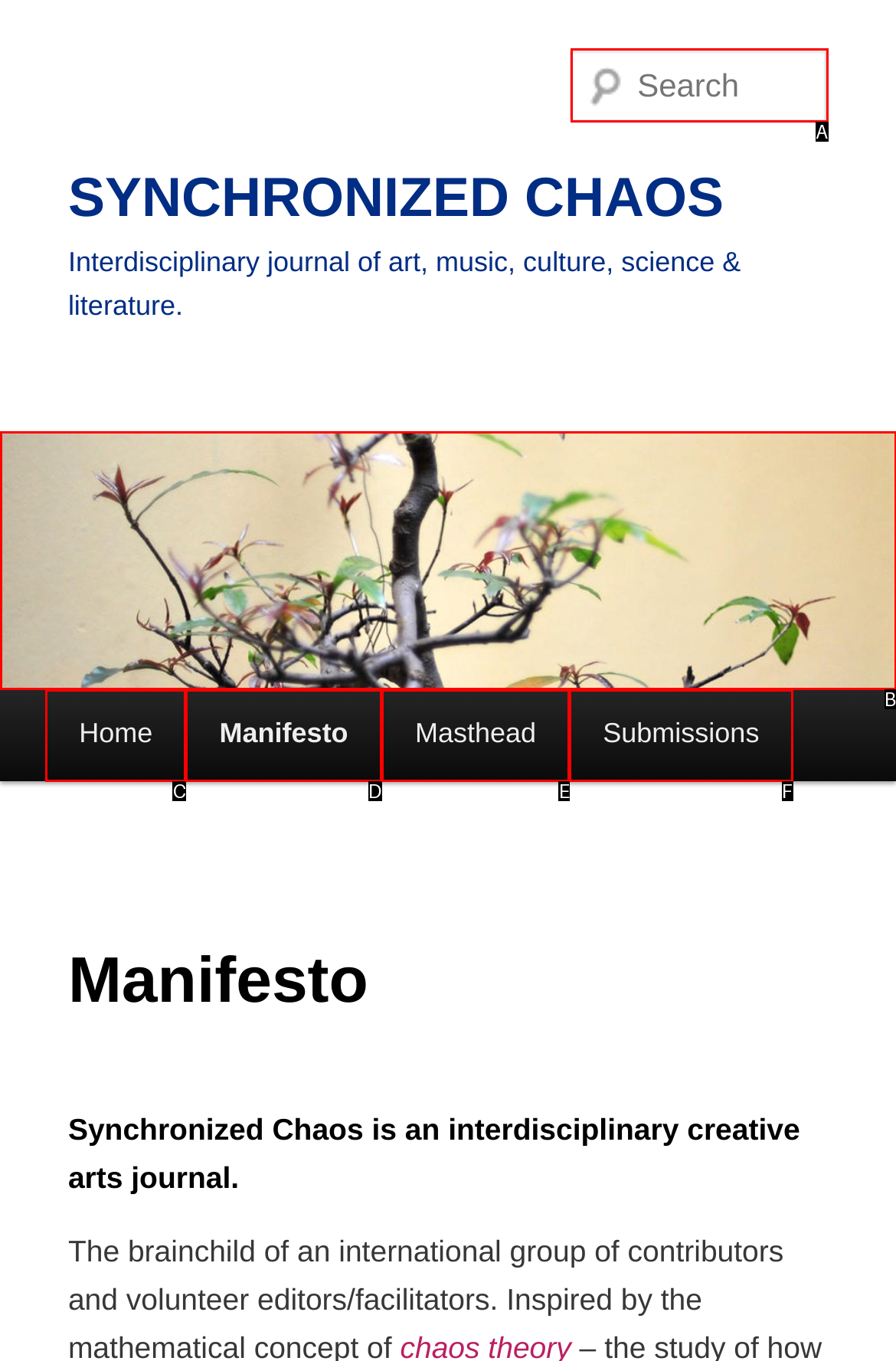Match the HTML element to the description: Contact Us. Answer with the letter of the correct option from the provided choices.

None